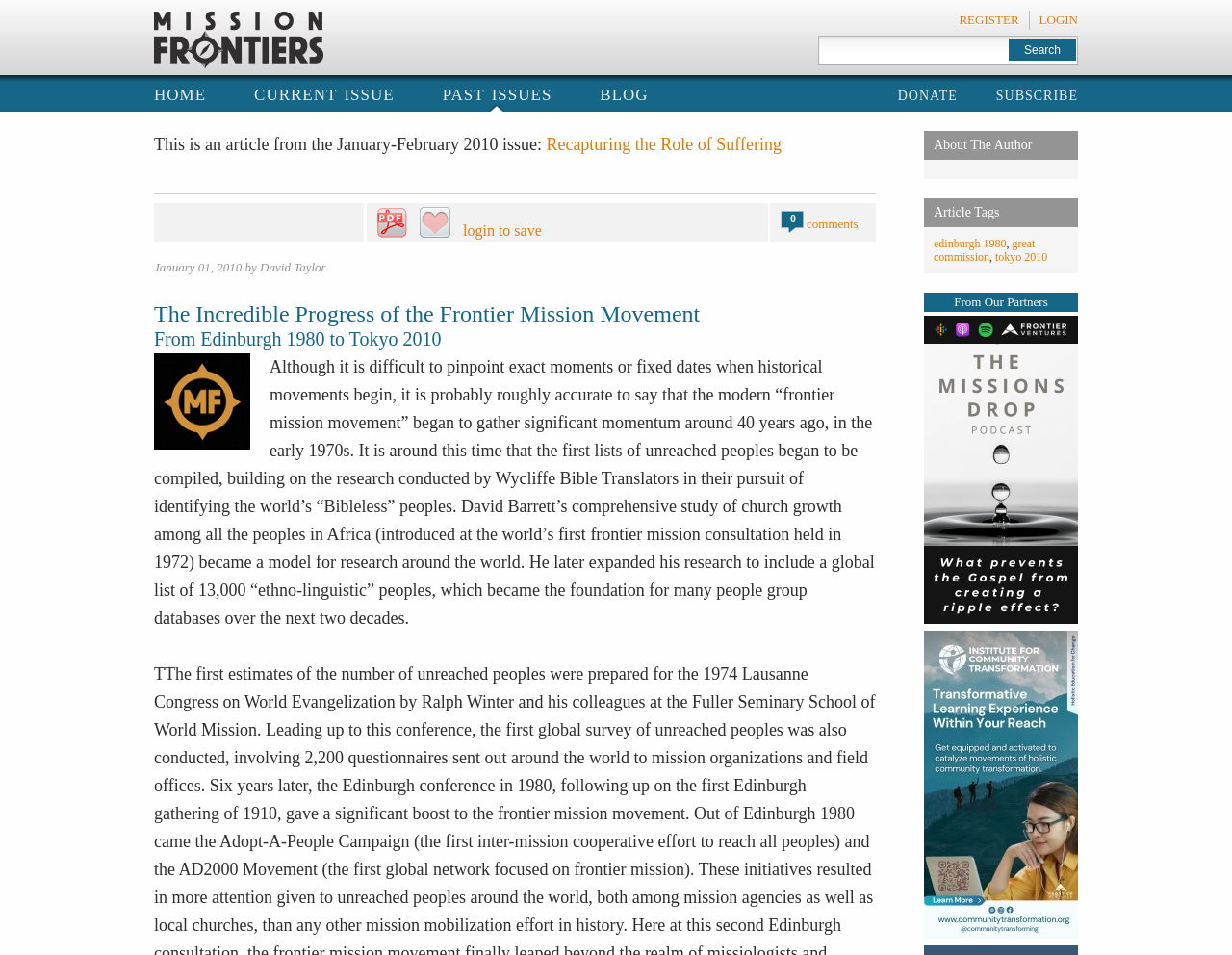Locate the bounding box coordinates of the element that should be clicked to execute the following instruction: "go to Mission Frontiers home page".

[0.125, 0.058, 0.523, 0.076]